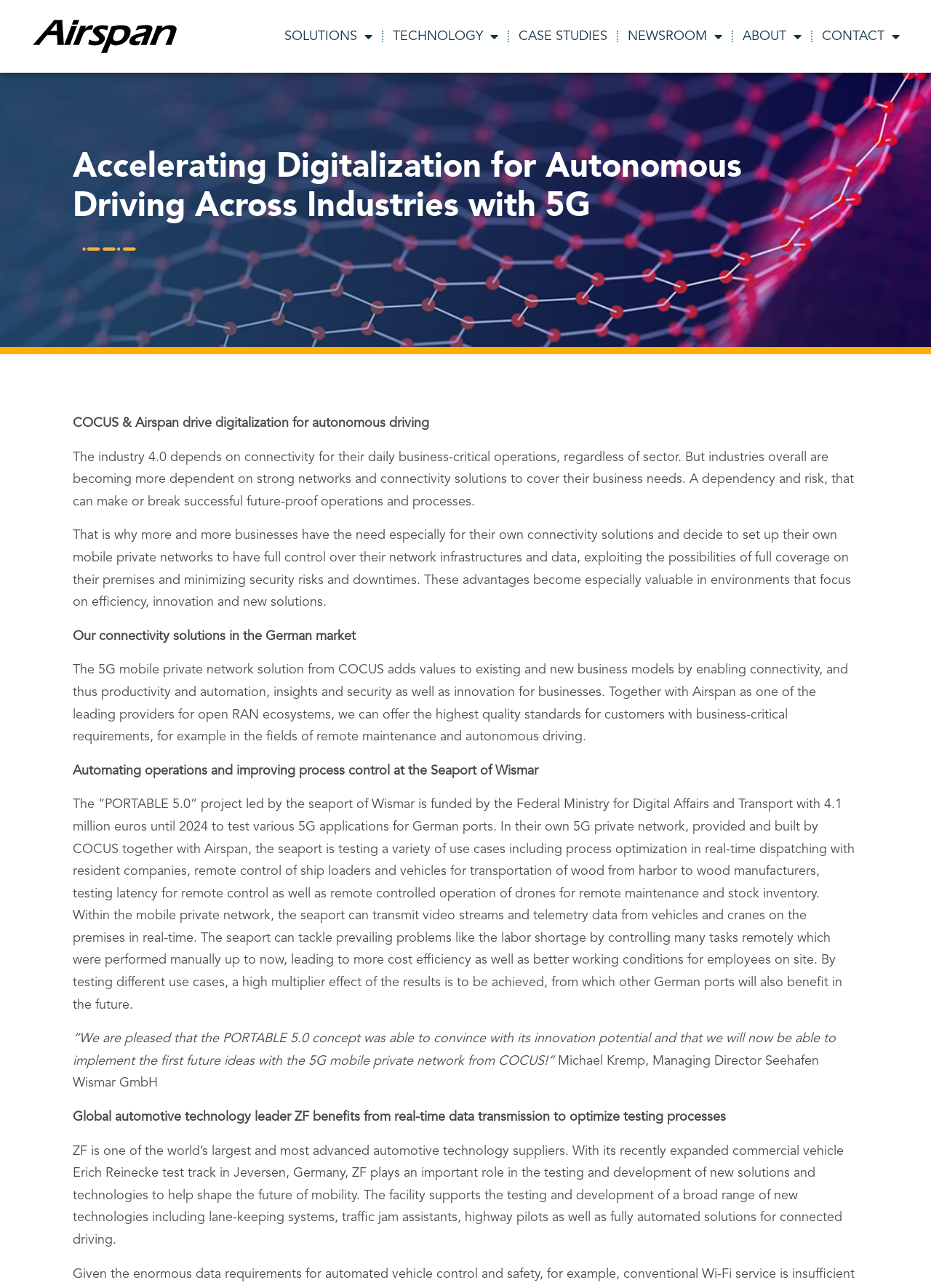Detail the features and information presented on the webpage.

The webpage is about Airspan, a company that accelerates digitalization for autonomous driving across industries with 5G technology. At the top of the page, there is a navigation menu with seven links: an empty link, SOLUTIONS, TECHNOLOGY, CASE STUDIES, NEWSROOM, ABOUT, and CONTACT. Each of these links has a dropdown menu, indicated by the \uf0d7 symbol.

Below the navigation menu, there is a large heading that reads "Accelerating Digitalization for Autonomous Driving Across Industries with 5G". This heading spans almost the entire width of the page.

The main content of the page is divided into several sections. The first section starts with a subheading "COCUS & Airspan drive digitalization for autonomous driving" and consists of three paragraphs of text that discuss the importance of connectivity for industries and how Airspan's 5G mobile private network solution can provide full control over network infrastructures and data.

The next section is titled "Our connectivity solutions in the German market" and consists of two paragraphs of text that describe the benefits of Airspan's 5G mobile private network solution, including enabling connectivity, productivity, and automation.

The following section is a case study titled "Automating operations and improving process control at the Seaport of Wismar". This section consists of two paragraphs of text that describe a project led by the seaport of Wismar, which is testing various 5G applications for German ports using Airspan's 5G private network.

The final section is another case study titled "Global automotive technology leader ZF benefits from real-time data transmission to optimize testing processes". This section consists of two paragraphs of text that describe how ZF, a leading automotive technology supplier, is using Airspan's 5G mobile private network to optimize testing processes at its commercial vehicle test track in Germany.

Throughout the page, there are no images, but there are several blocks of text that provide detailed information about Airspan's 5G technology and its applications in various industries.